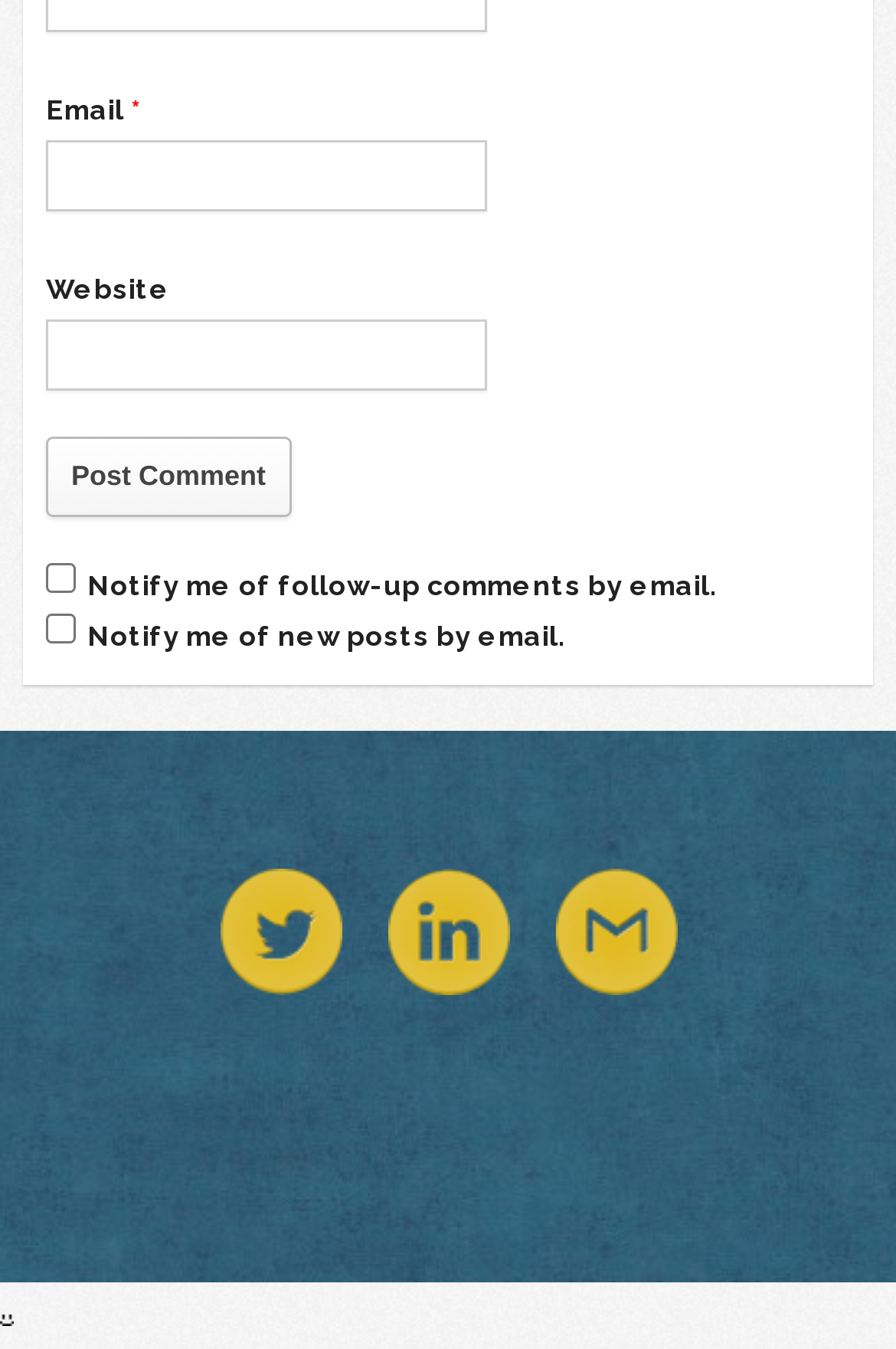Please respond to the question using a single word or phrase:
How many links are there on the webpage?

3